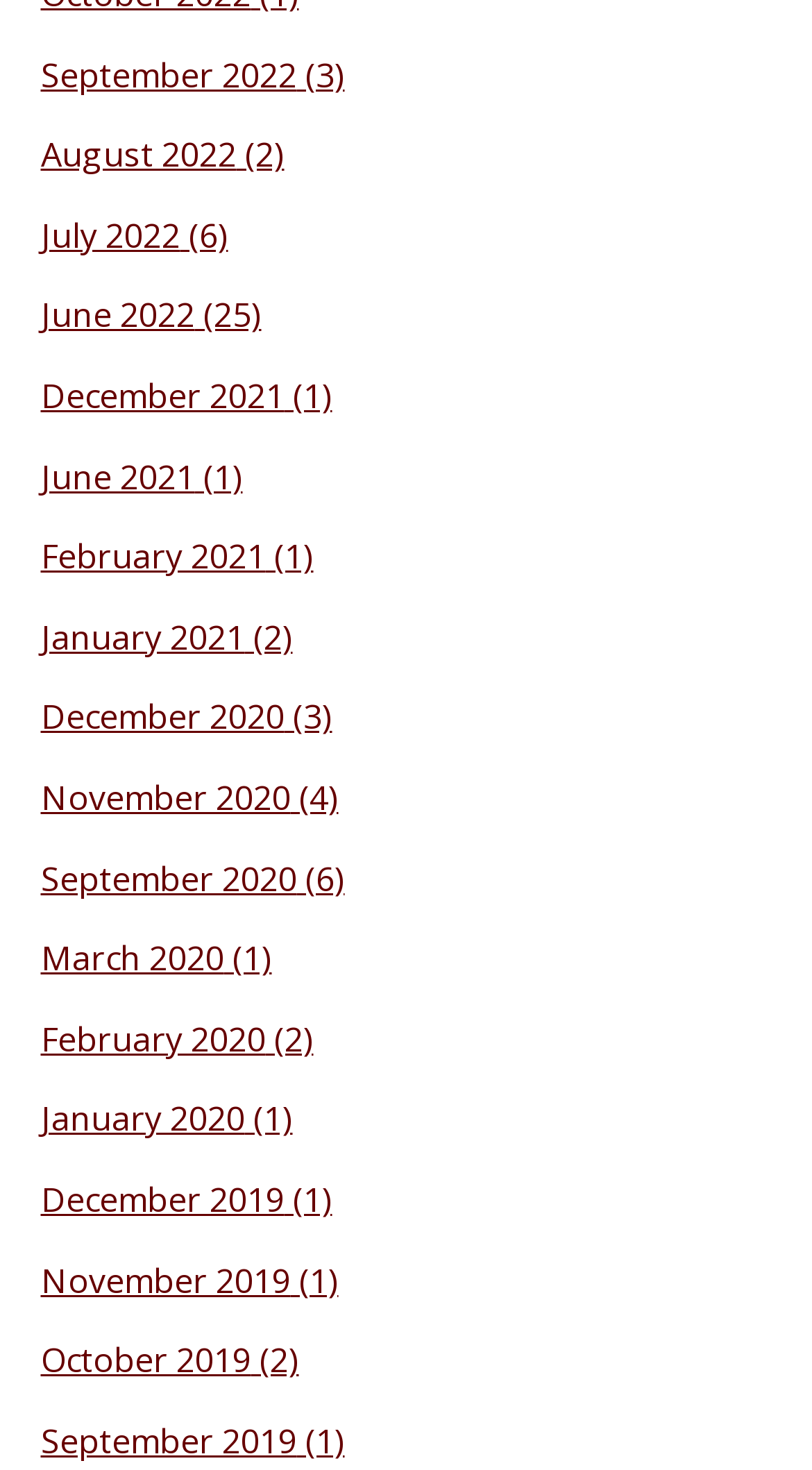Based on what you see in the screenshot, provide a thorough answer to this question: What is the earliest month listed?

By examining the list of links on the webpage, I found that the earliest month listed is September 2019, which is the last link on the list.